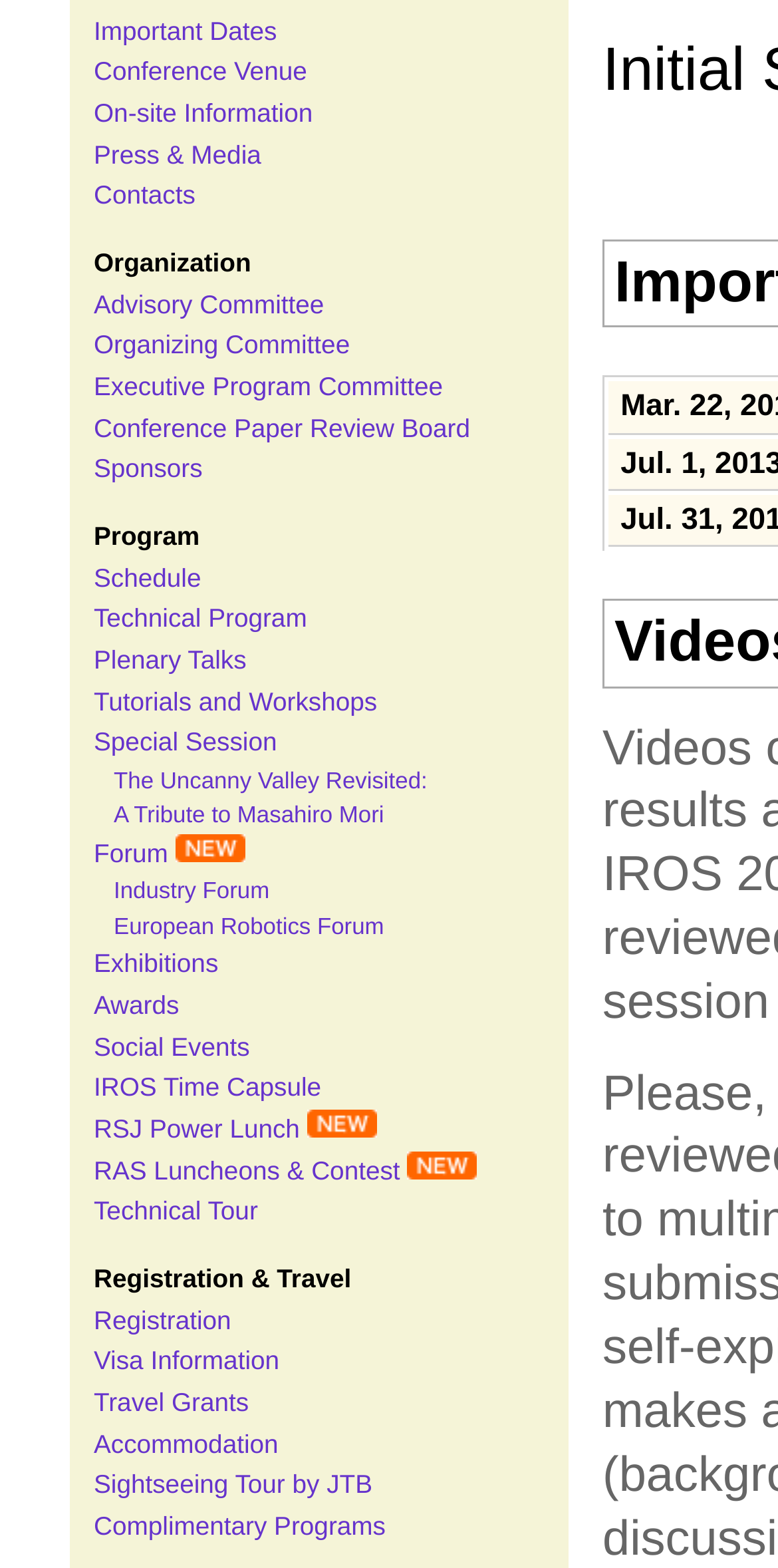Using the given element description, provide the bounding box coordinates (top-left x, top-left y, bottom-right x, bottom-right y) for the corresponding UI element in the screenshot: Accommodation

[0.121, 0.911, 0.358, 0.93]